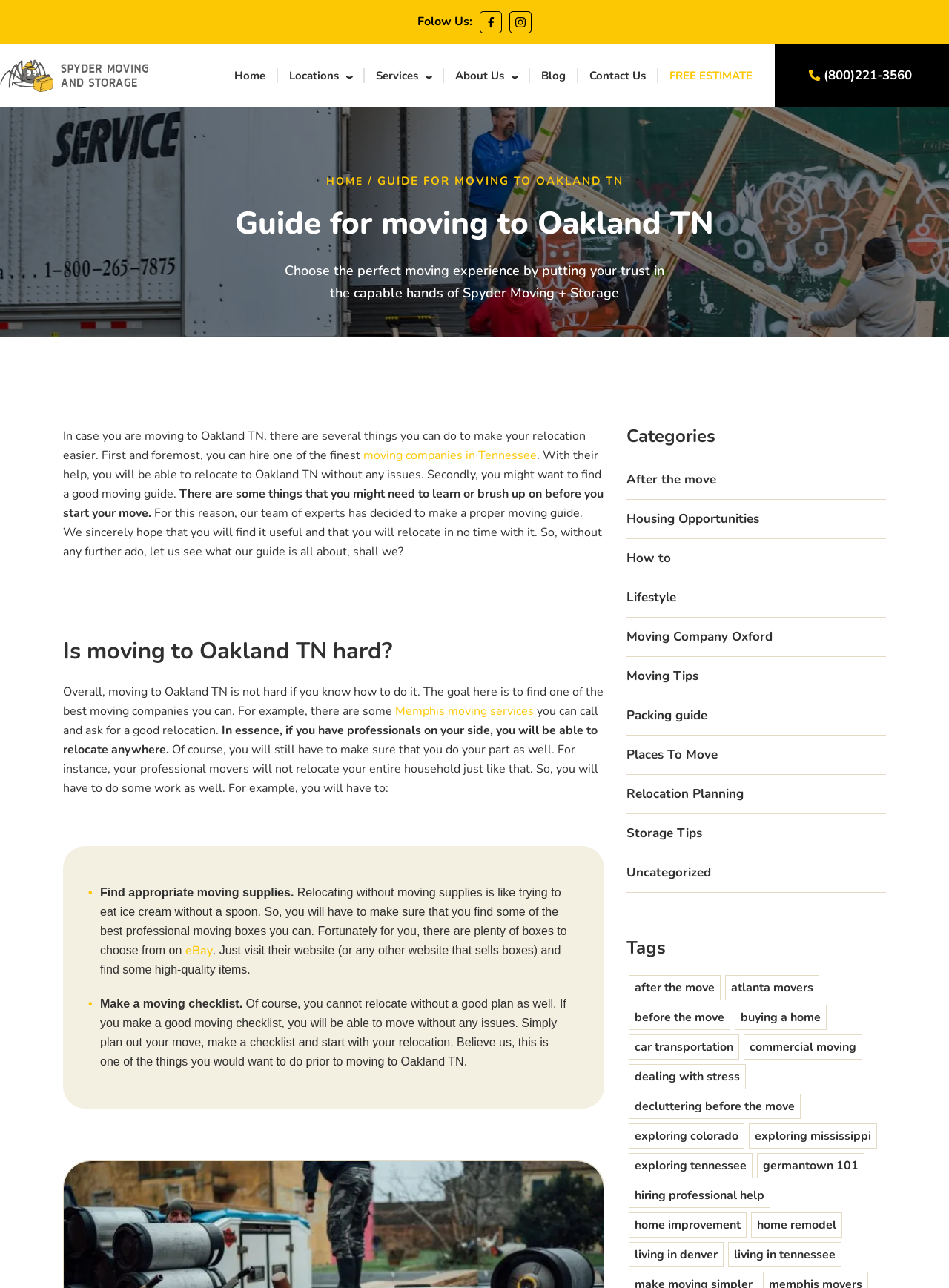Find the coordinates for the bounding box of the element with this description: "living in Denver".

[0.662, 0.964, 0.762, 0.984]